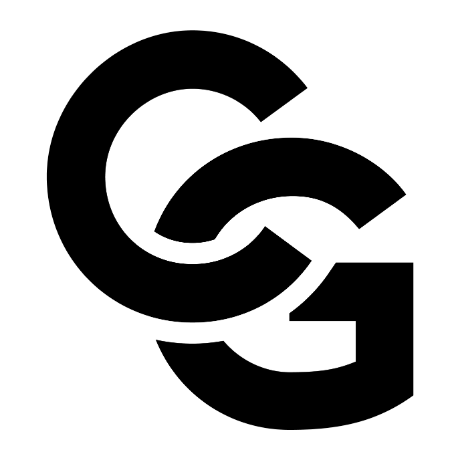What is the purpose of the age verification dialog?
Please answer using one word or phrase, based on the screenshot.

Legal compliance